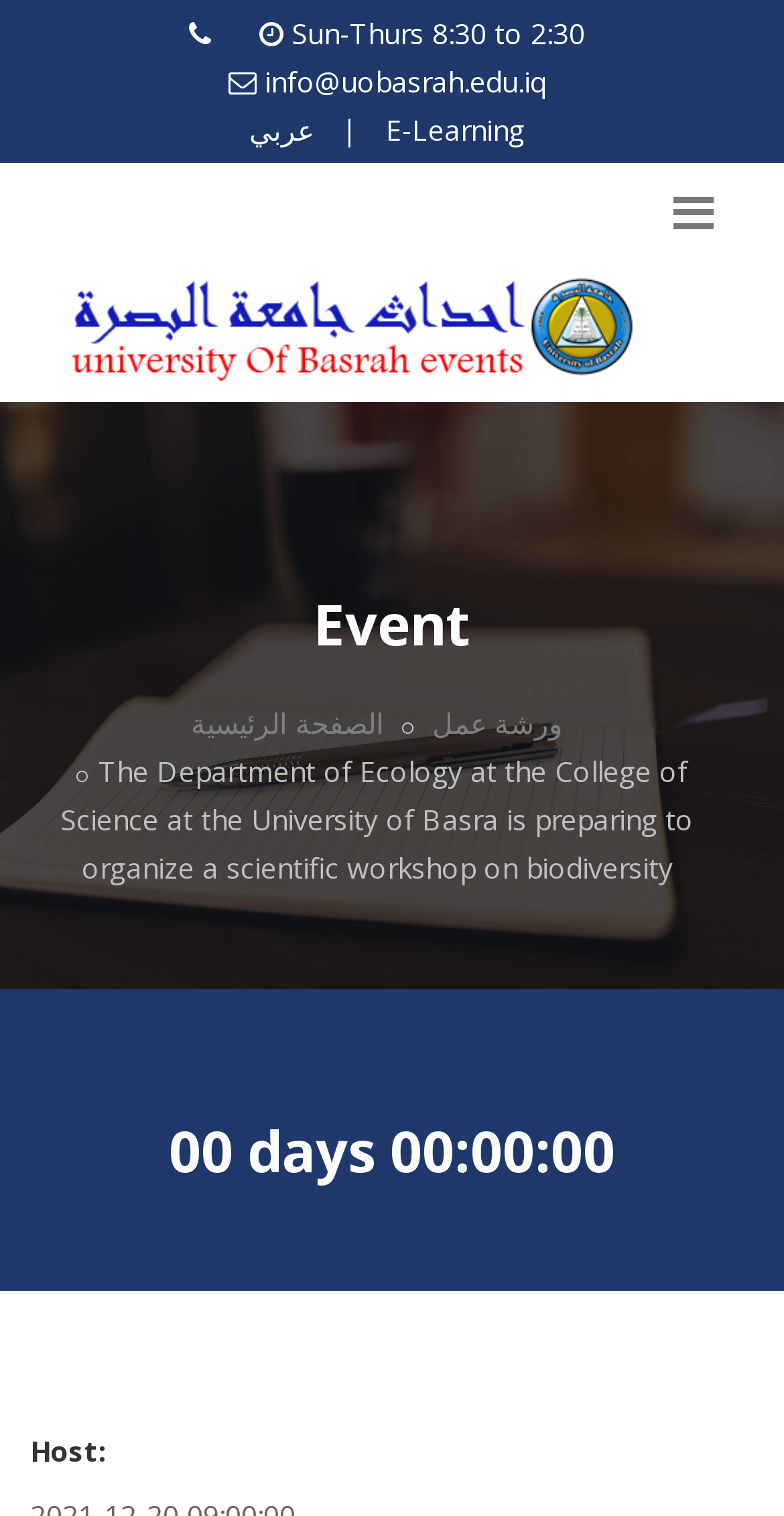Answer the question below with a single word or a brief phrase: 
What is the working hour of the department?

Sun-Thurs 8:30 to 2:30